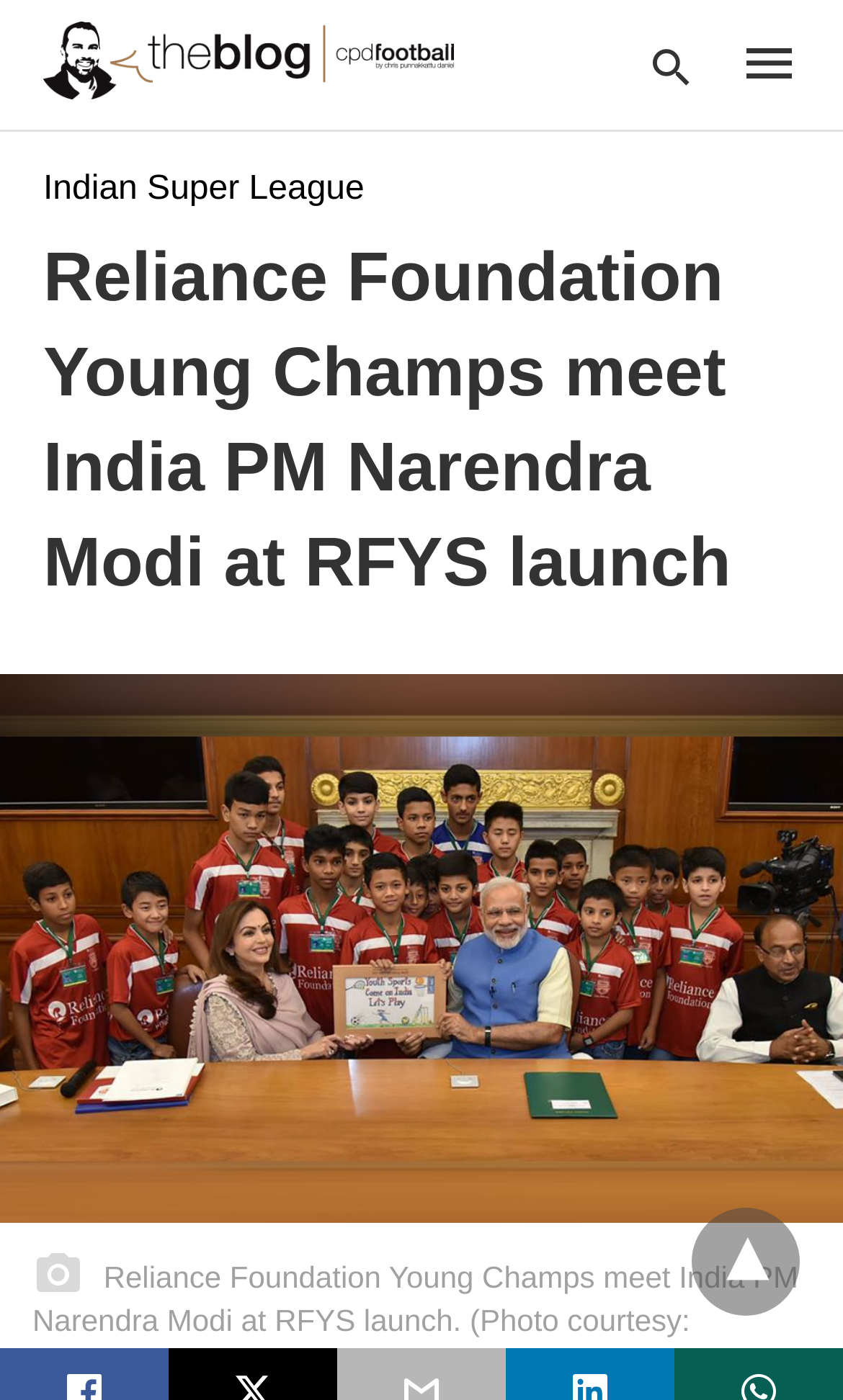Given the element description, predict the bounding box coordinates in the format (top-left x, top-left y, bottom-right x, bottom-right y). Make sure all values are between 0 and 1. Here is the element description: parent_node: Home title="back to top"

[0.821, 0.863, 0.949, 0.94]